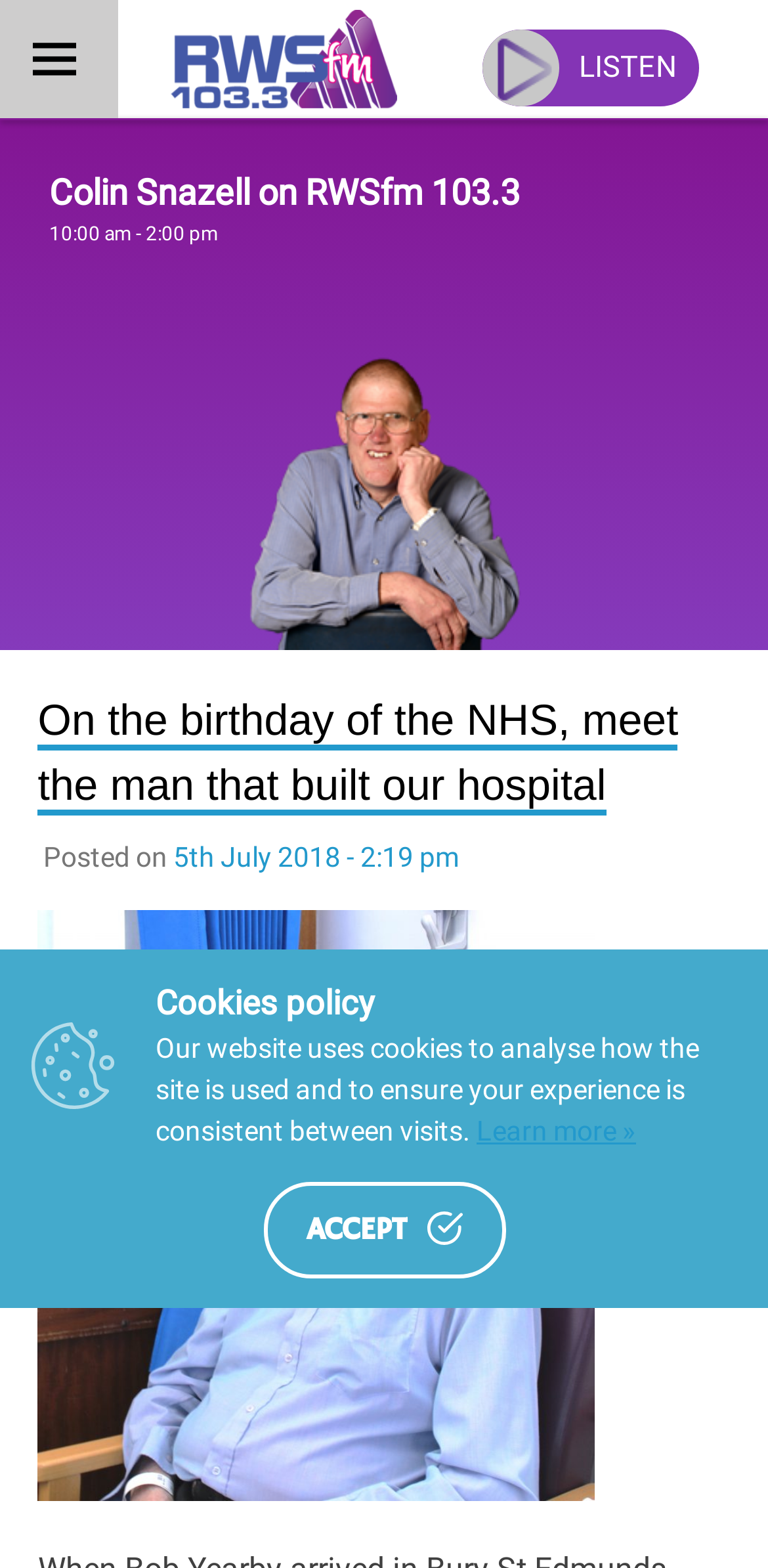Using the element description provided, determine the bounding box coordinates in the format (top-left x, top-left y, bottom-right x, bottom-right y). Ensure that all values are floating point numbers between 0 and 1. Element description: parent_node: LISTEN

[0.0, 0.0, 0.154, 0.075]